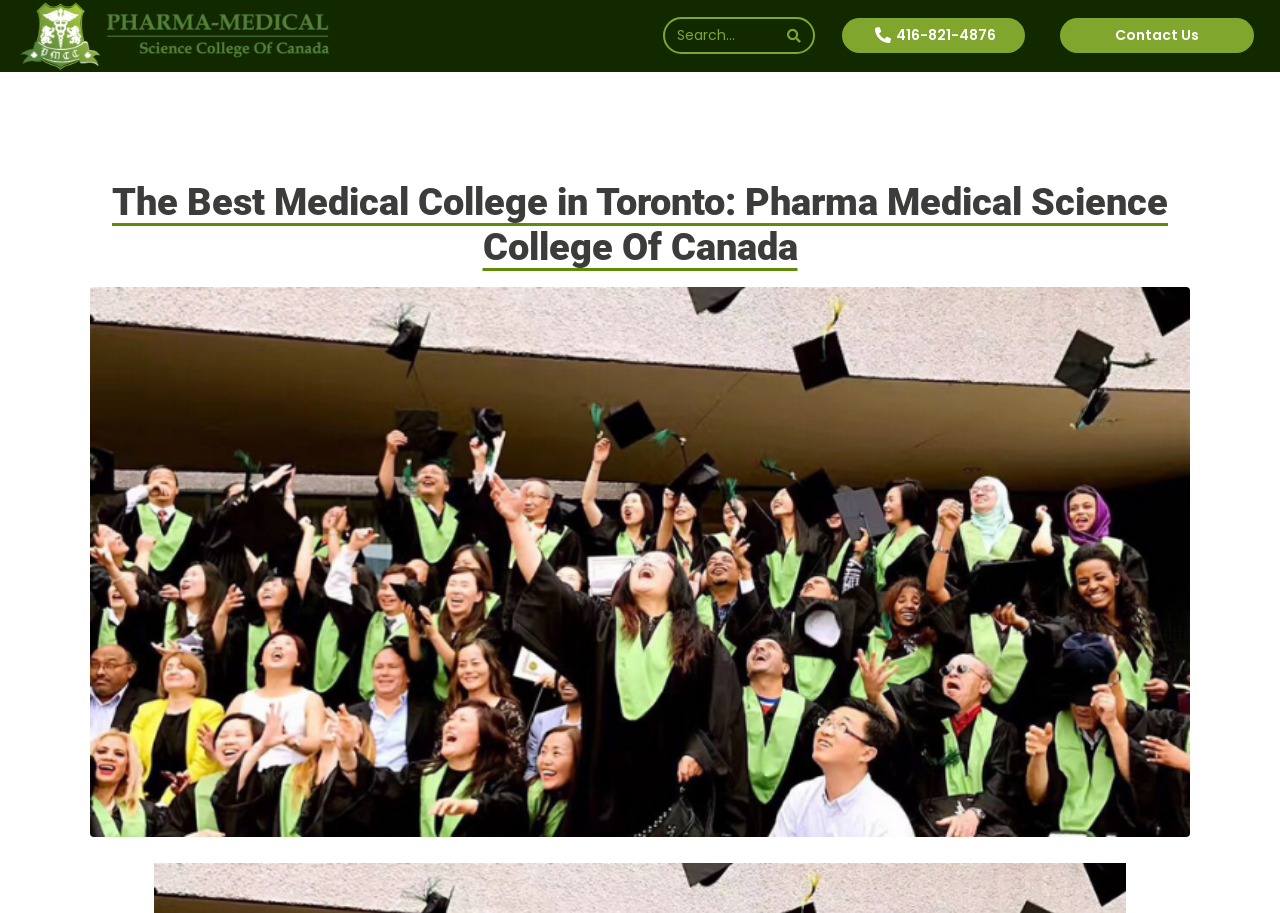Locate the bounding box coordinates of the area to click to fulfill this instruction: "Contact Us". The bounding box should be presented as four float numbers between 0 and 1, in the order [left, top, right, bottom].

[0.828, 0.019, 0.98, 0.058]